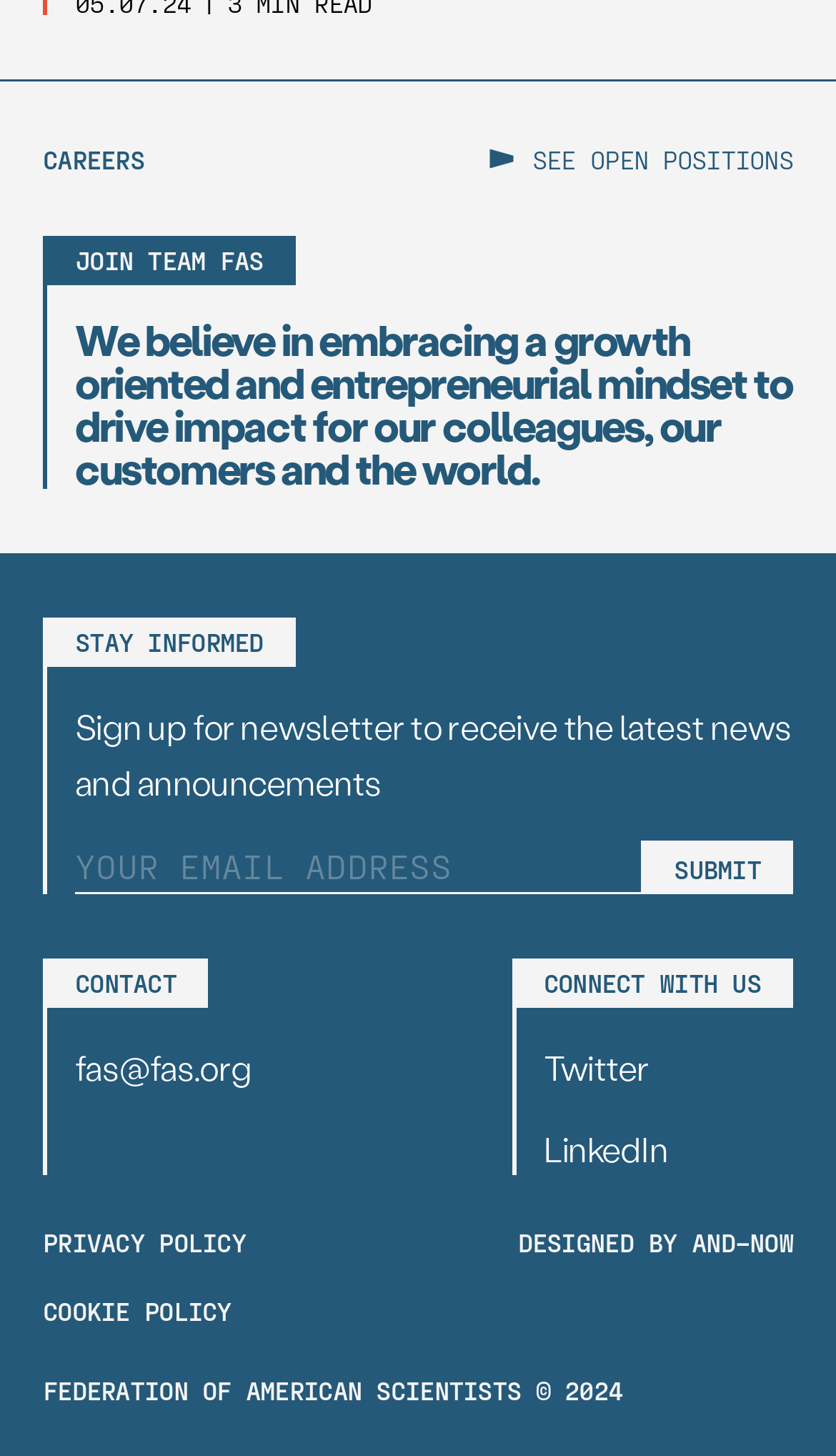Give a short answer using one word or phrase for the question:
How can I contact the organization?

Through email or social media